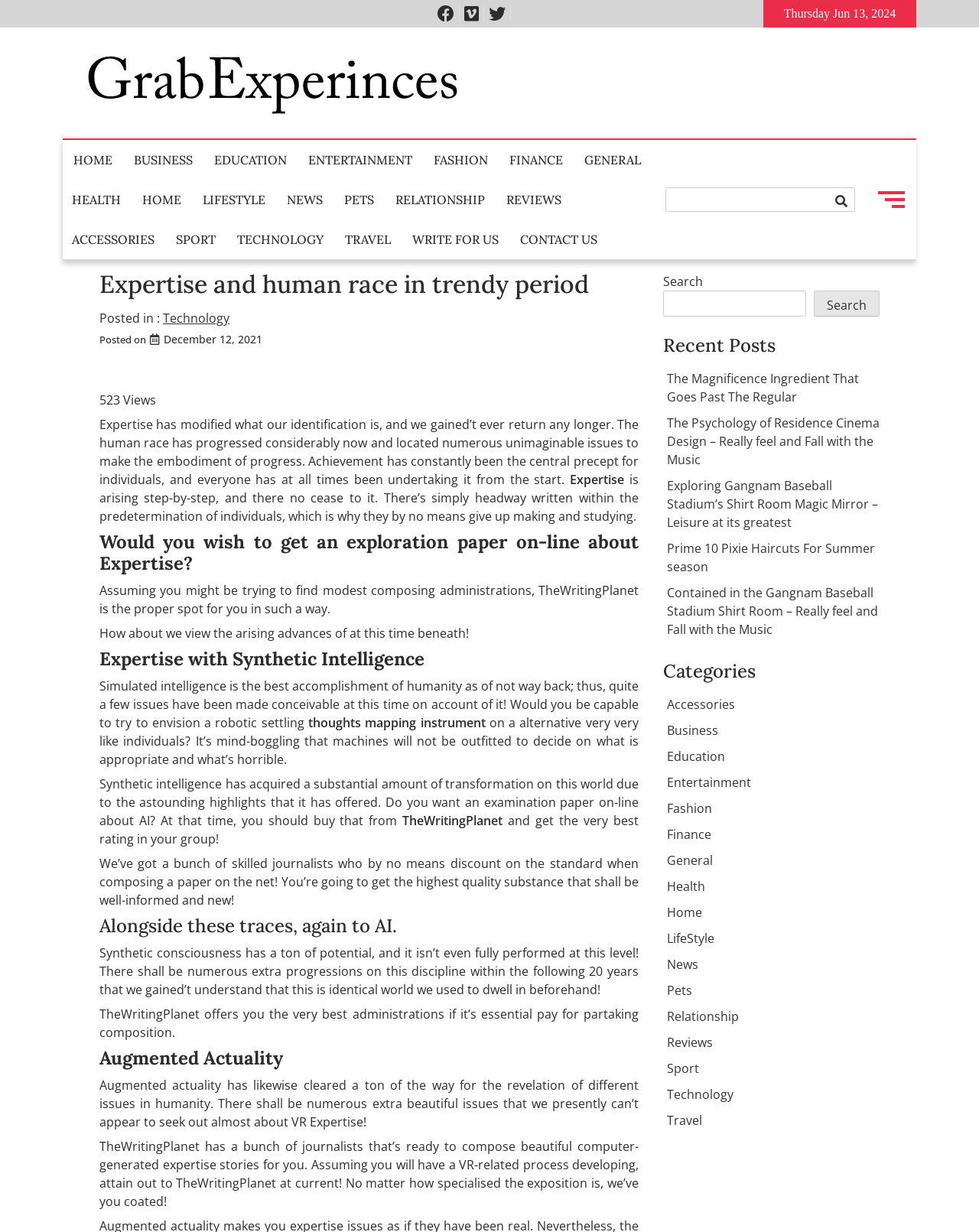Identify the bounding box for the UI element specified in this description: "Grab Experiences". The coordinates must be four float numbers between 0 and 1, formatted as [left, top, right, bottom].

[0.08, 0.098, 0.308, 0.126]